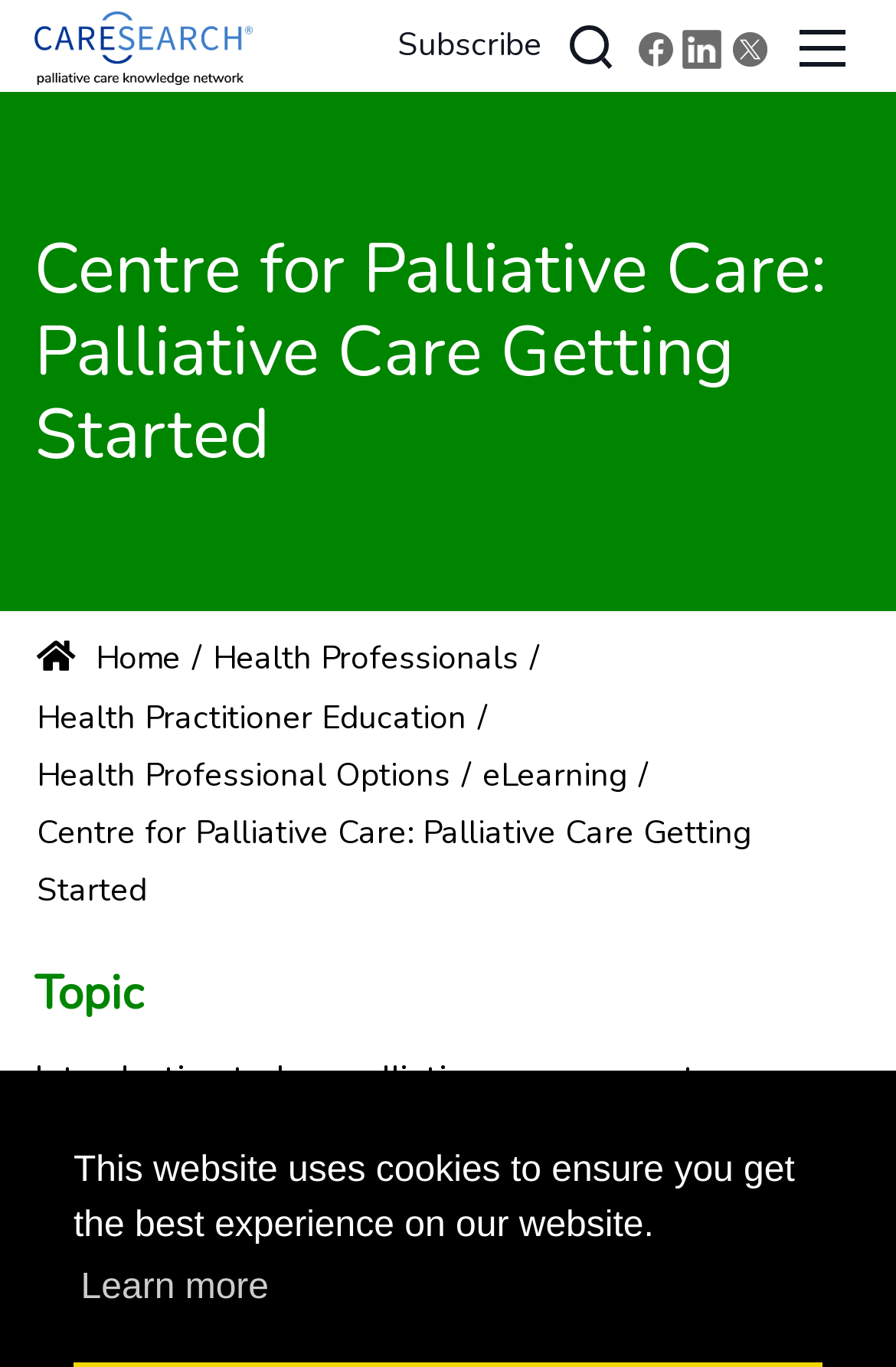How many social media links are available?
We need a detailed and exhaustive answer to the question. Please elaborate.

There are three social media links available on the webpage, which are 'Link to Facebook', 'Link to Linkedin', and 'Link to Twitter', located at the top-right corner of the webpage.